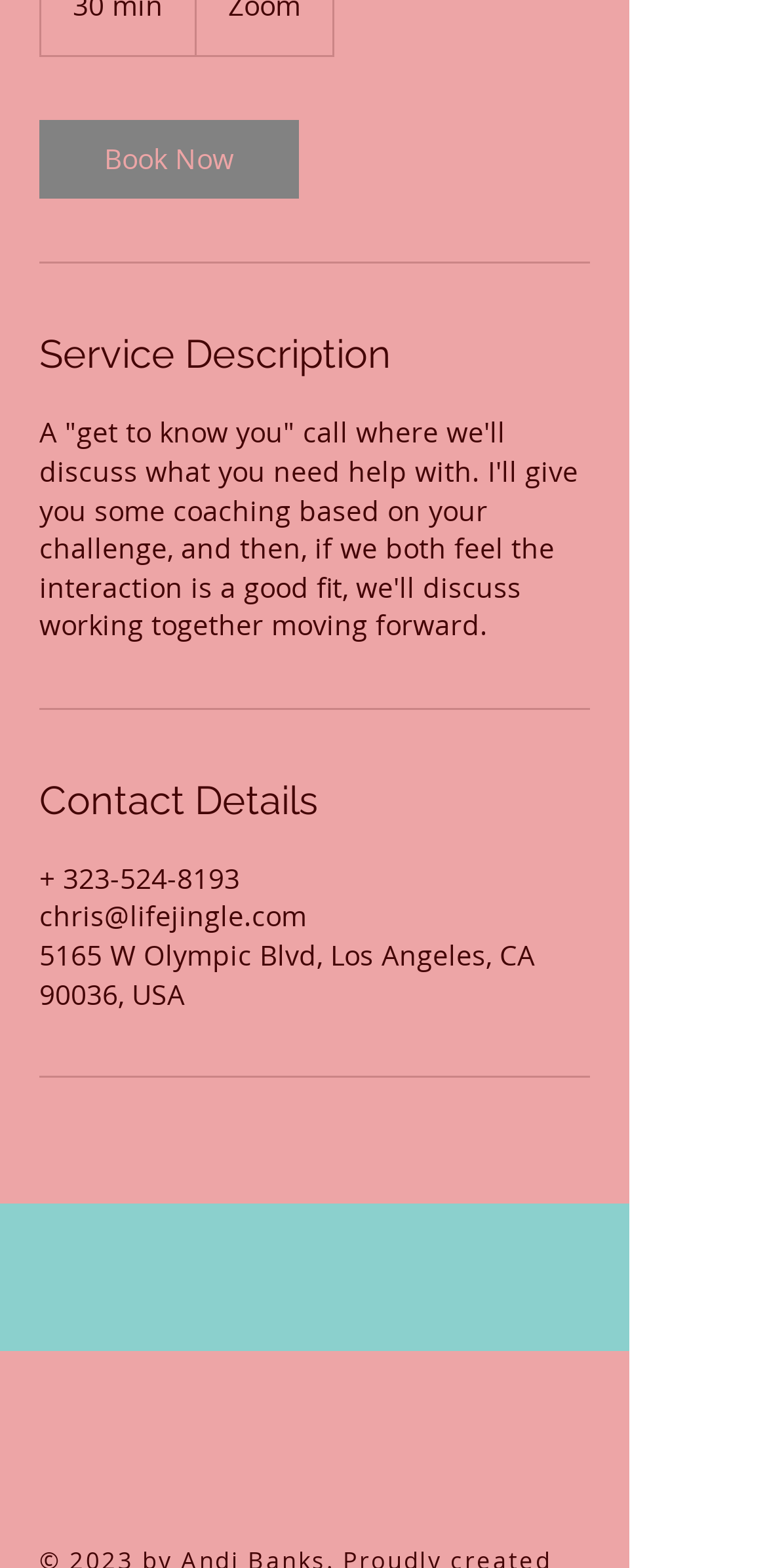What is the purpose of the 'get to know you' call?
Please use the image to provide a one-word or short phrase answer.

Discuss what you need help with